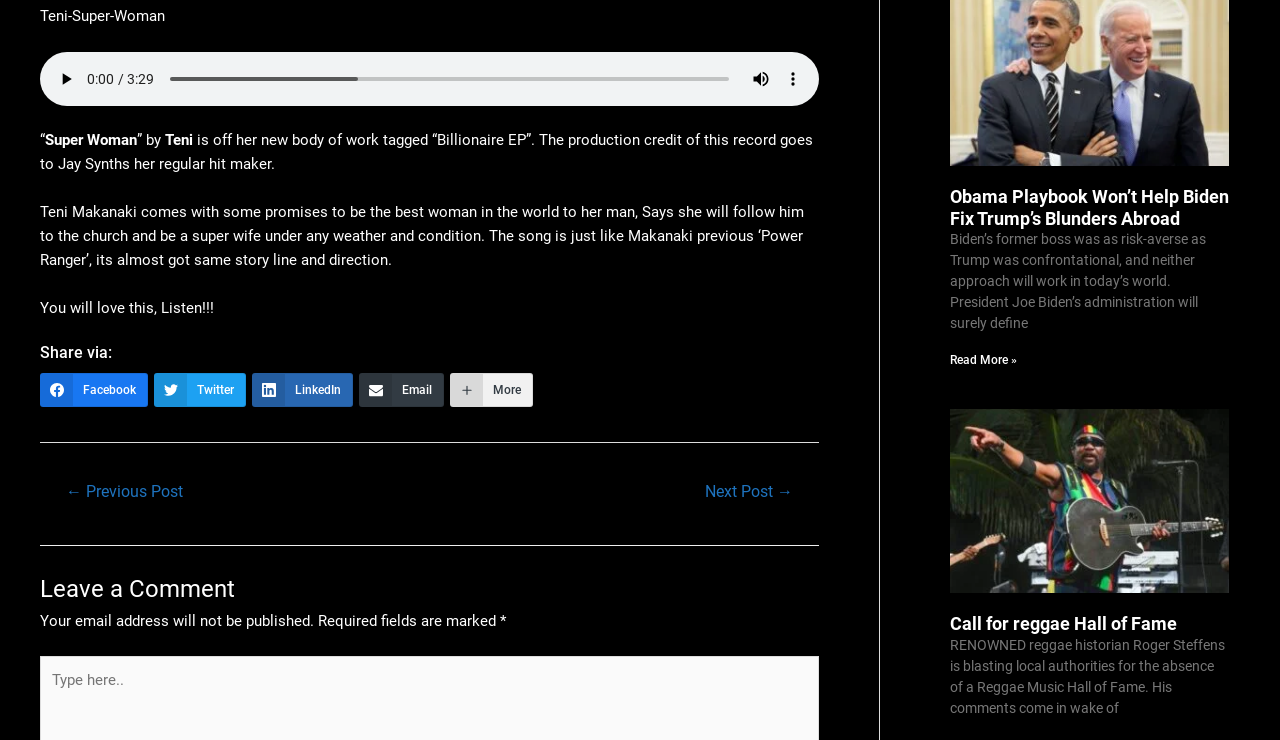For the given element description Email, determine the bounding box coordinates of the UI element. The coordinates should follow the format (top-left x, top-left y, bottom-right x, bottom-right y) and be within the range of 0 to 1.

[0.28, 0.504, 0.347, 0.55]